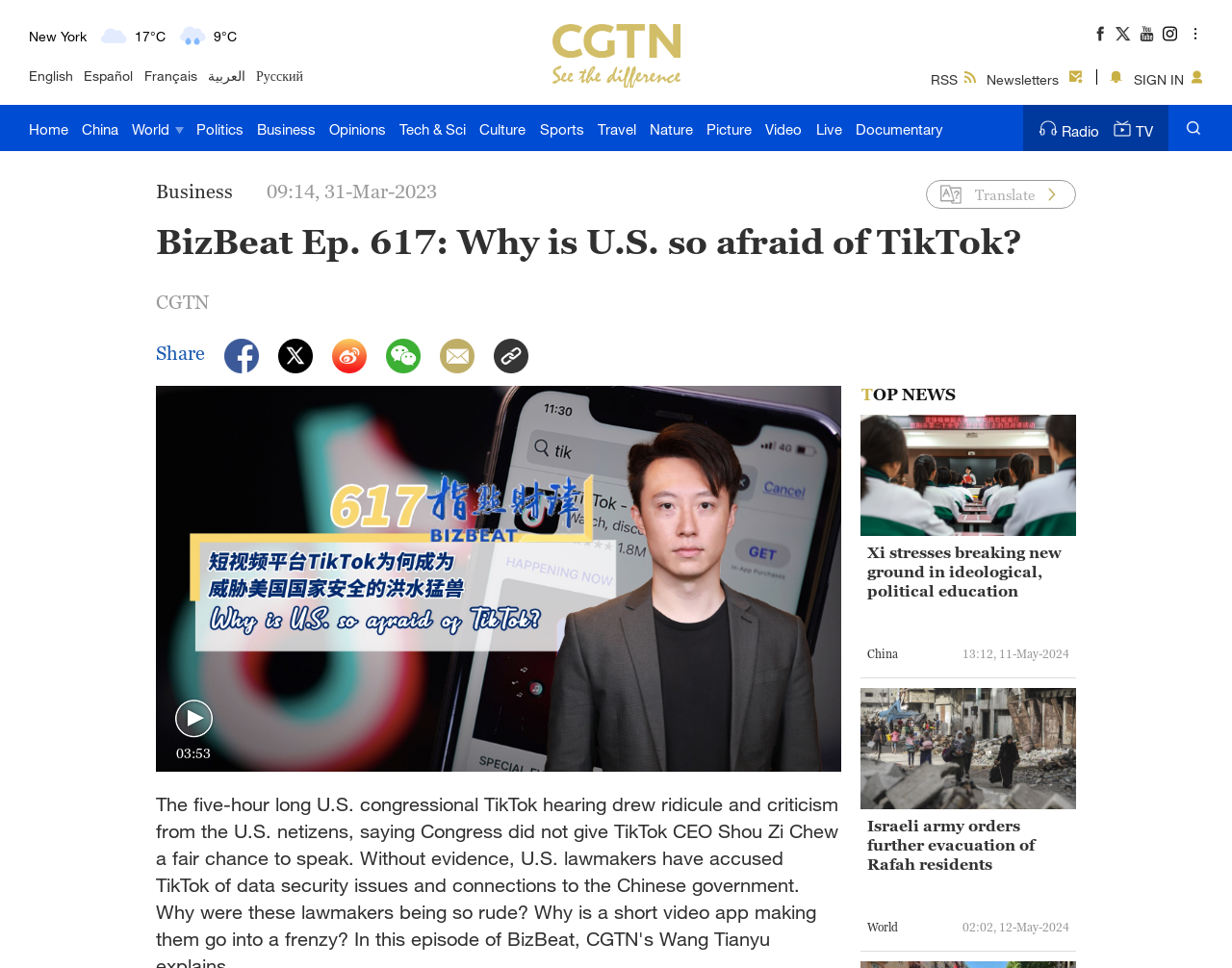What is the category of the article 'BizBeat Ep. 617: Why is U.S. so afraid of TikTok?'? Based on the image, give a response in one word or a short phrase.

Business